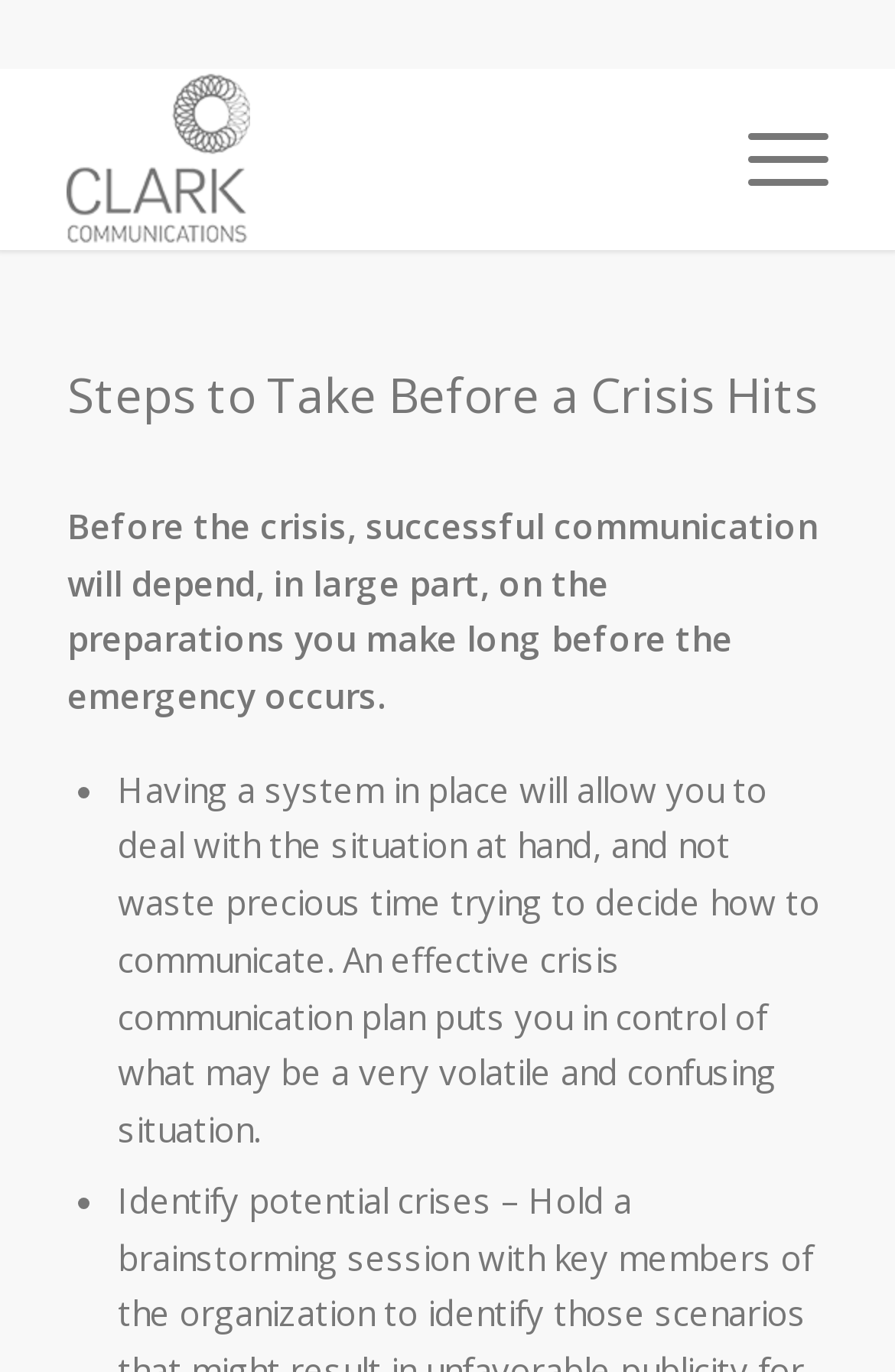How many list markers are there?
Use the image to answer the question with a single word or phrase.

2